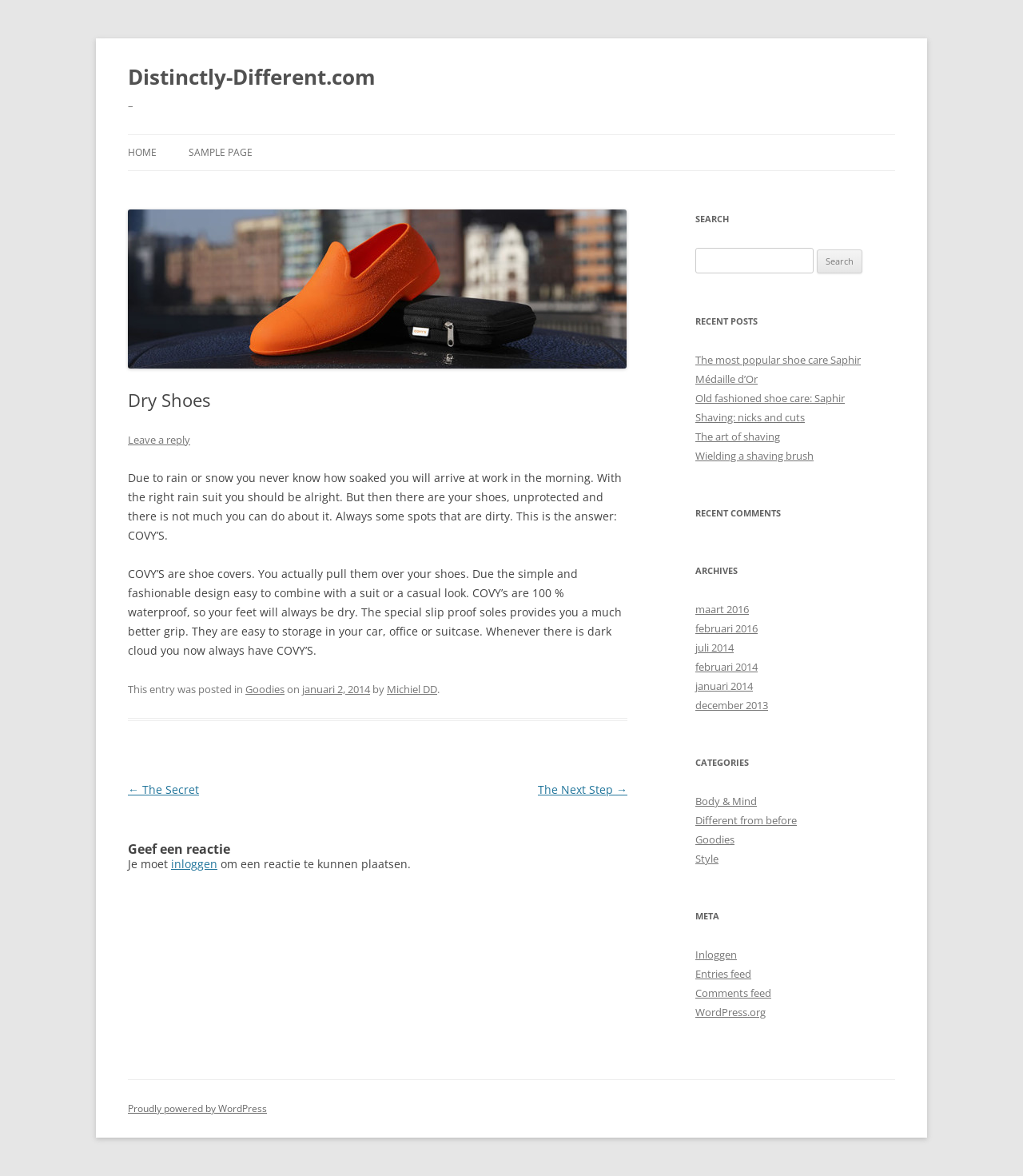Determine the bounding box coordinates for the UI element with the following description: "Old fashioned shoe care: Saphir". The coordinates should be four float numbers between 0 and 1, represented as [left, top, right, bottom].

[0.68, 0.333, 0.826, 0.345]